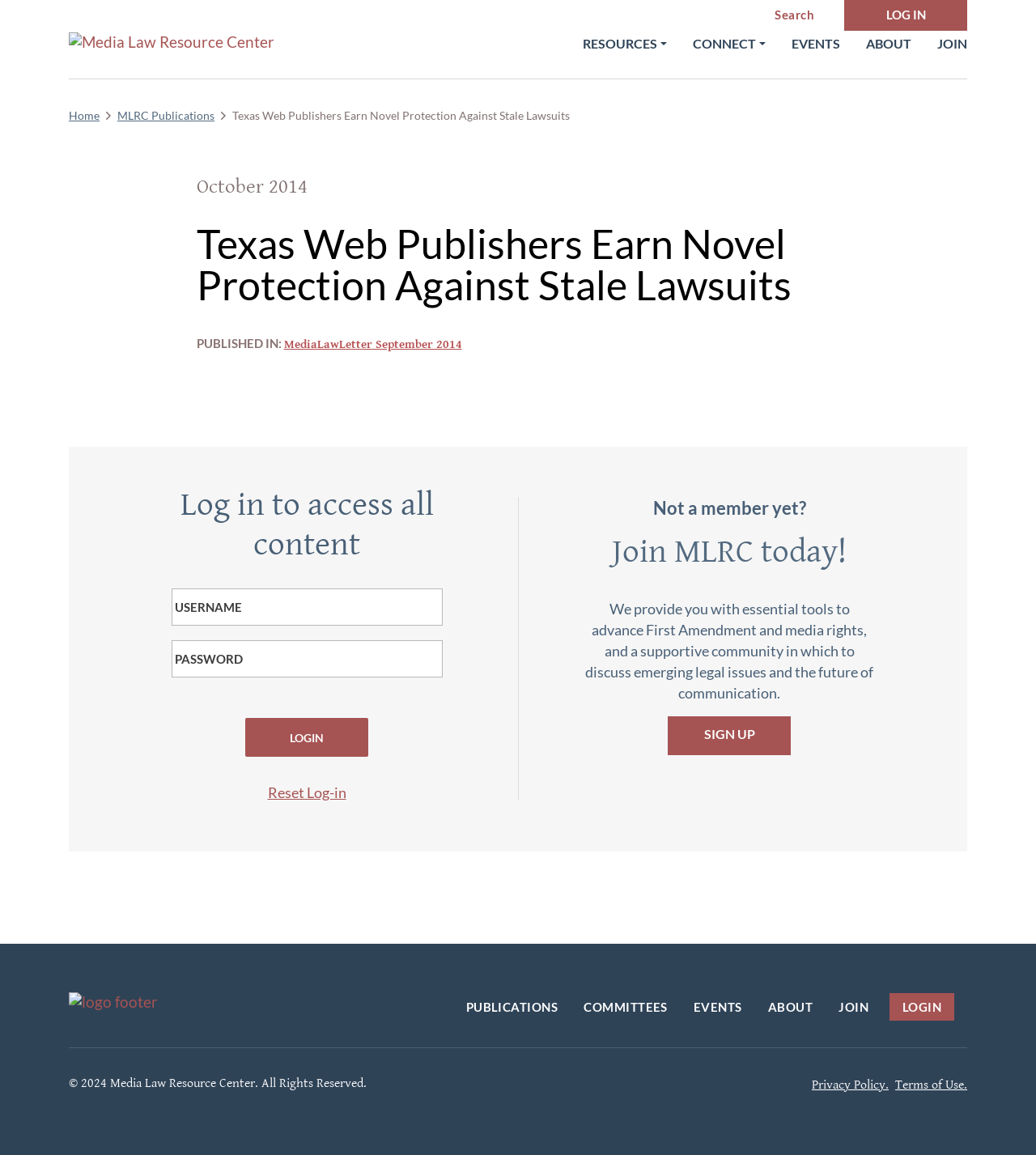Give a one-word or short phrase answer to the question: 
What is the purpose of the 'LOG IN' button?

To log in to access content